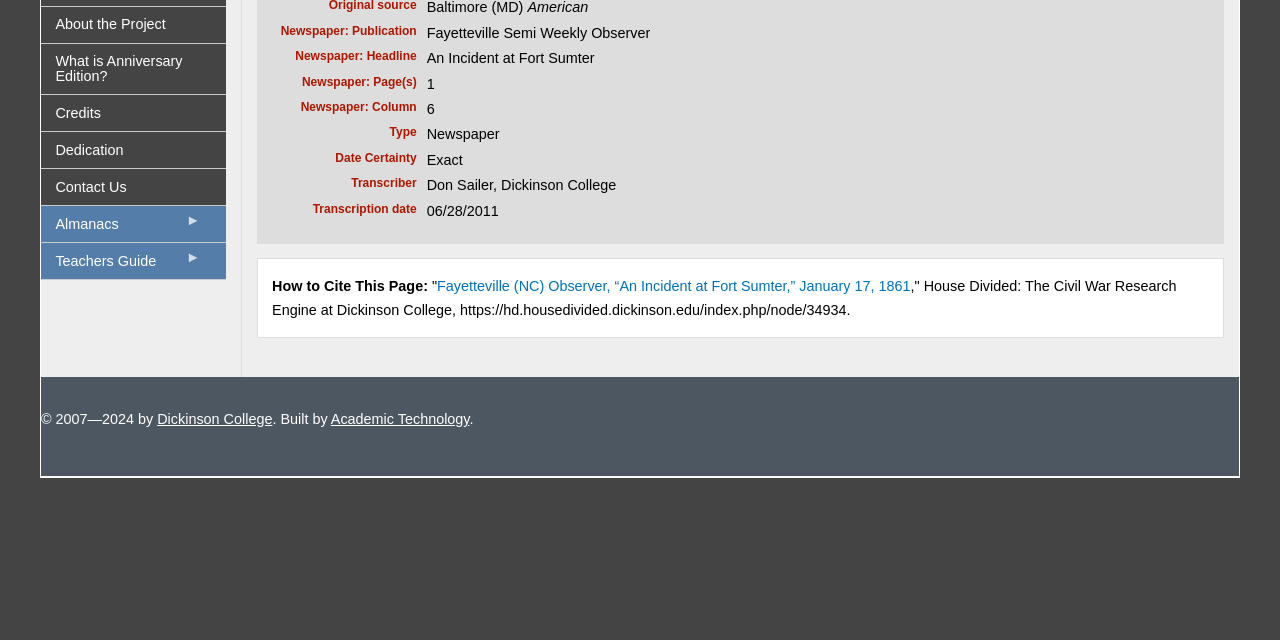Please predict the bounding box coordinates (top-left x, top-left y, bottom-right x, bottom-right y) for the UI element in the screenshot that fits the description: Credits

[0.032, 0.148, 0.176, 0.205]